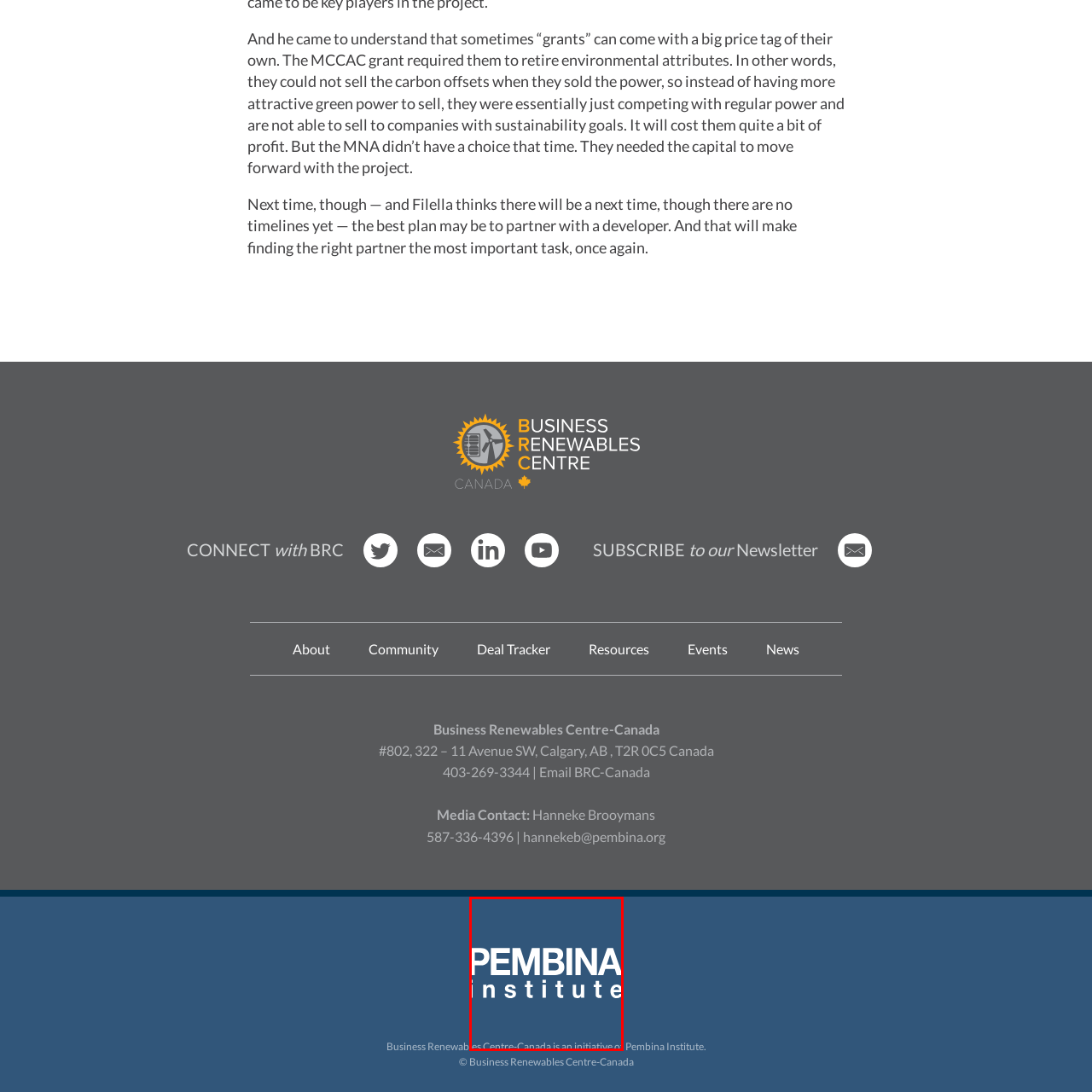Give a detailed caption for the image that is encased within the red bounding box.

The image prominently features the name "PEMBINA" displayed in bold, white letters against a dark blue background, with the word "institute" positioned underneath in a lighter font. This design emphasizes the Pembina Institute, a well-known organization focused on promoting sustainable energy practices and policies. The lower section of the image includes a tagline indicating that the Business Renewables Centre-Canada is an initiative of the Pembina Institute, reinforcing the connection between the two entities and their shared commitment to advancing renewable energy in Canada.